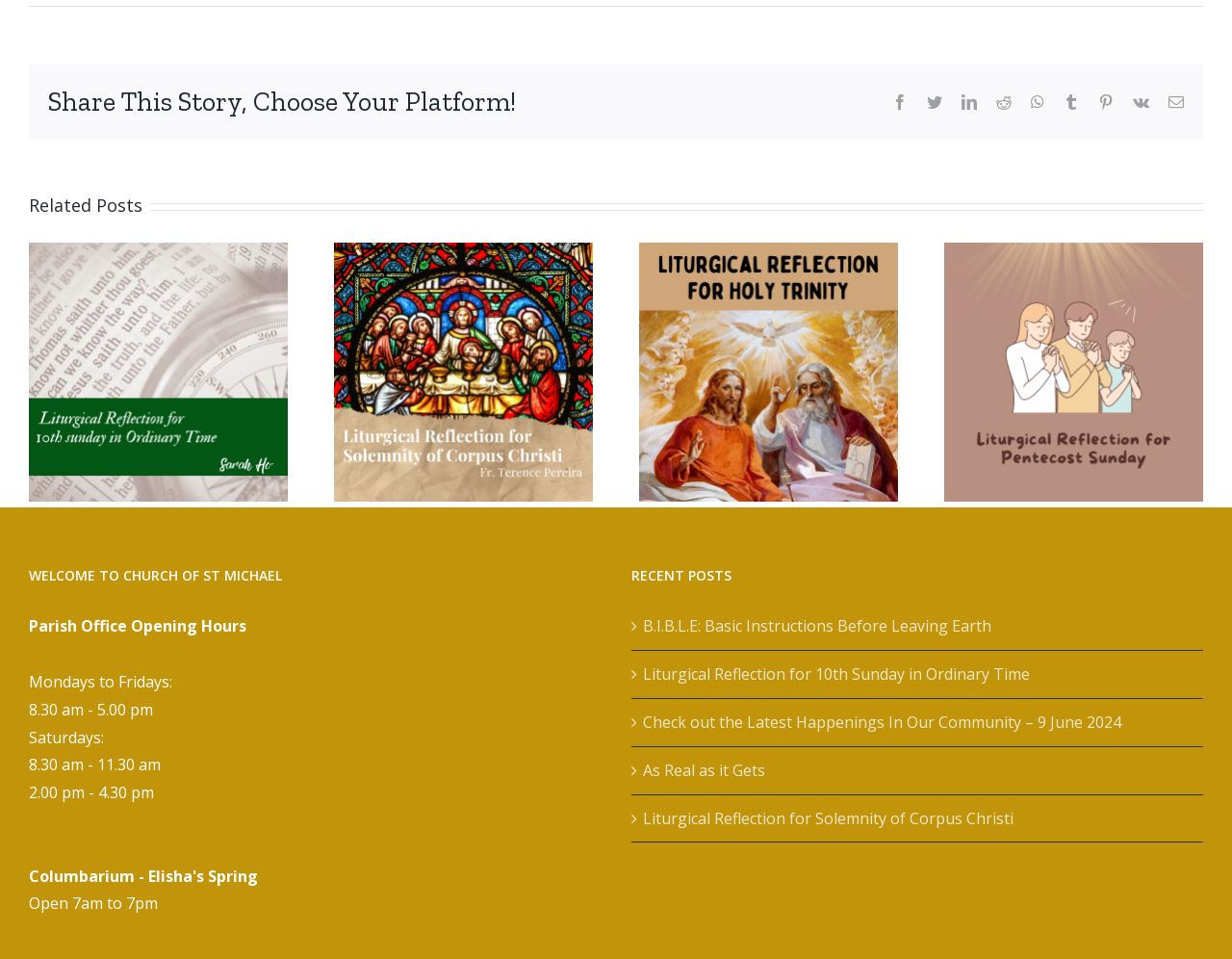Locate the bounding box coordinates of the clickable region necessary to complete the following instruction: "View related post Liturgical Reflection for 10th Sunday in Ordinary Time". Provide the coordinates in the format of four float numbers between 0 and 1, i.e., [left, top, right, bottom].

[0.023, 0.253, 0.234, 0.523]